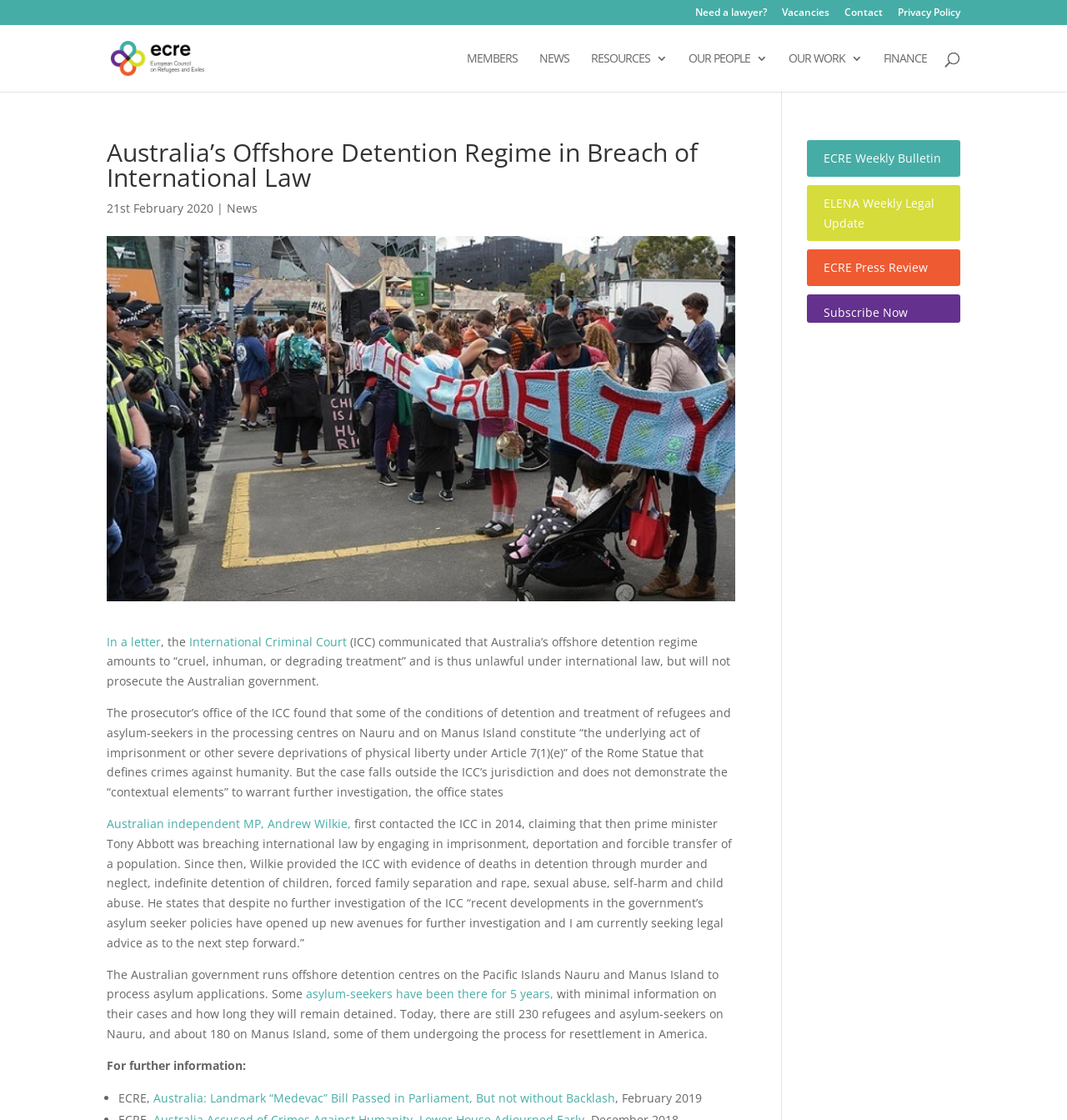Provide your answer in a single word or phrase: 
How many refugees and asylum-seekers are on Nauru?

230